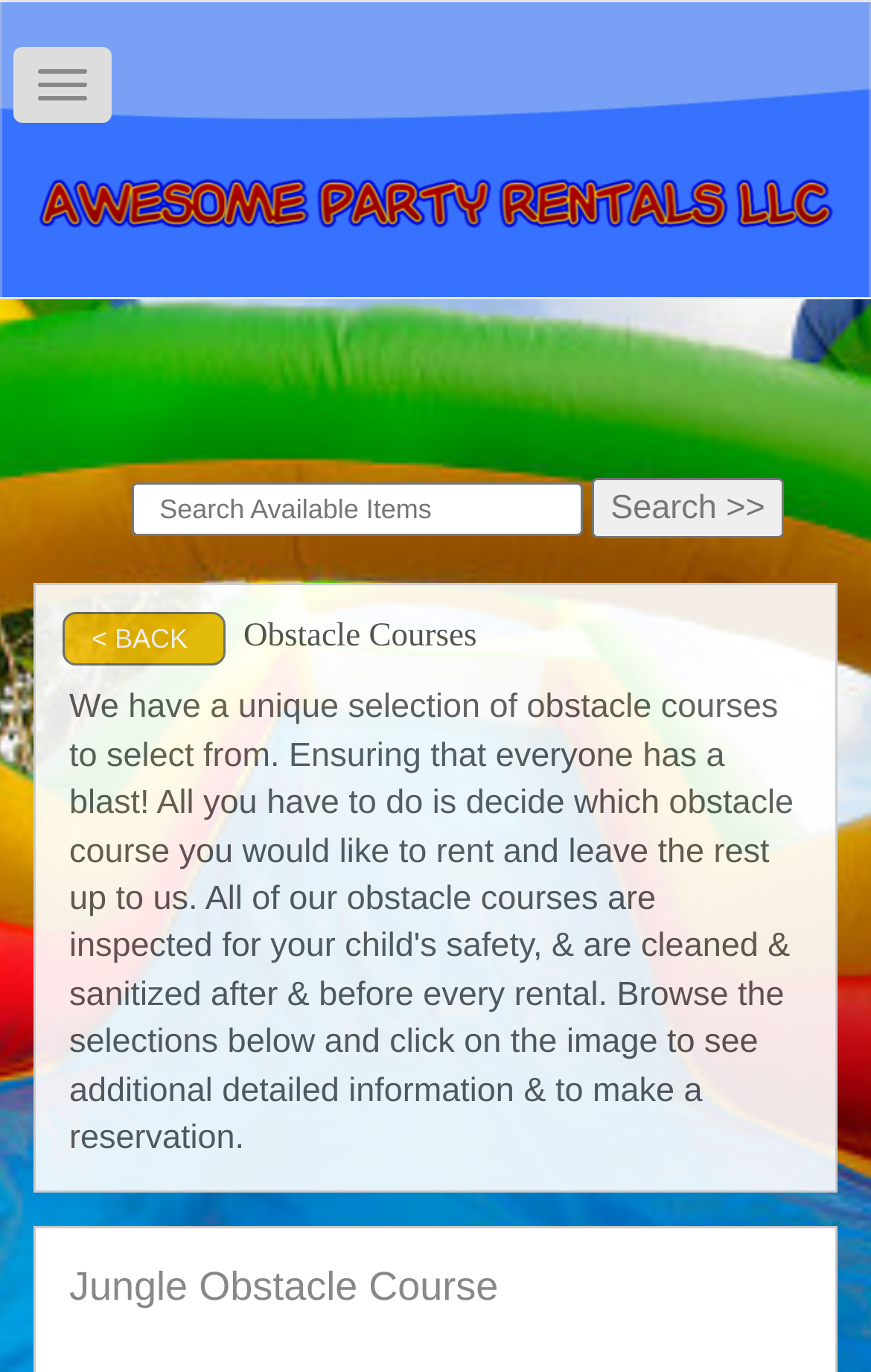Use the information in the screenshot to answer the question comprehensively: What is the purpose of the search function?

I found this information by looking at the search bar, which has a placeholder text that says 'Search Available Items', indicating that the search function is used to search for available items on the website.